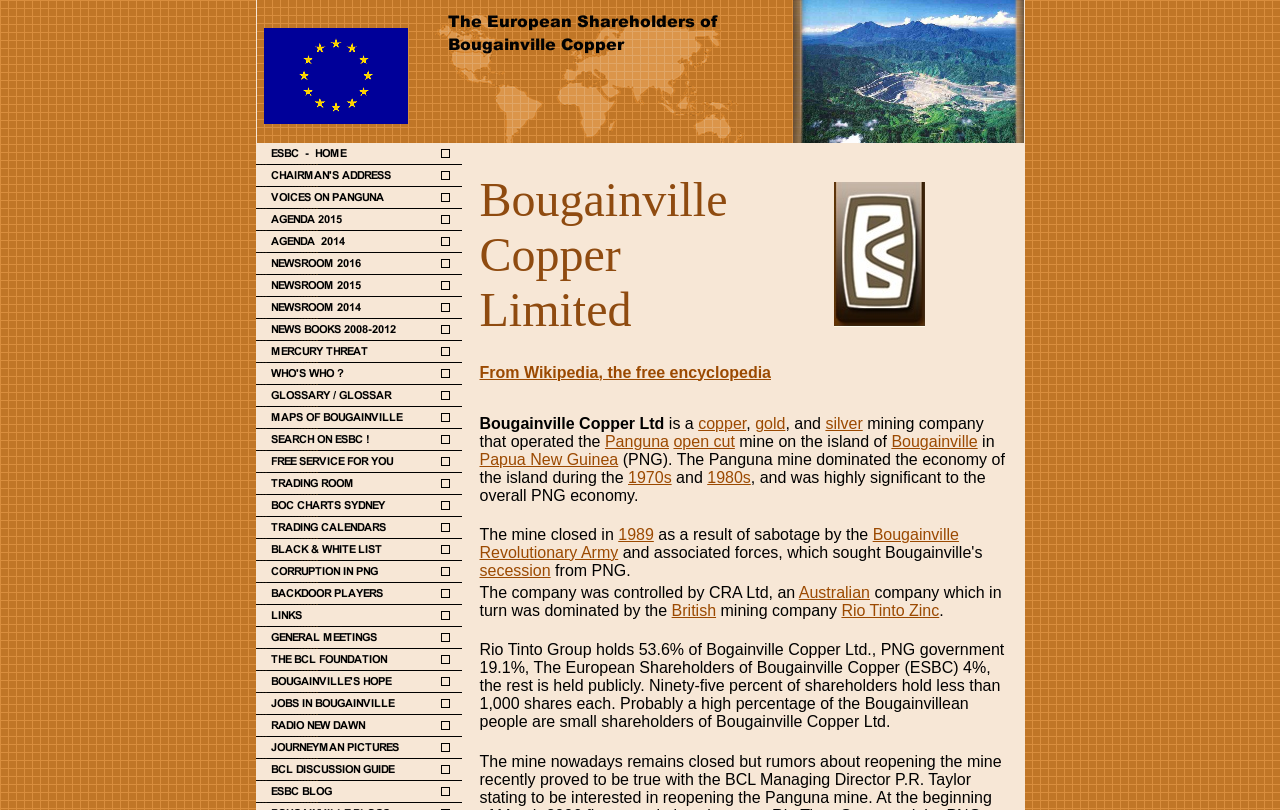Please find the bounding box for the UI component described as follows: "open cut".

[0.526, 0.537, 0.574, 0.555]